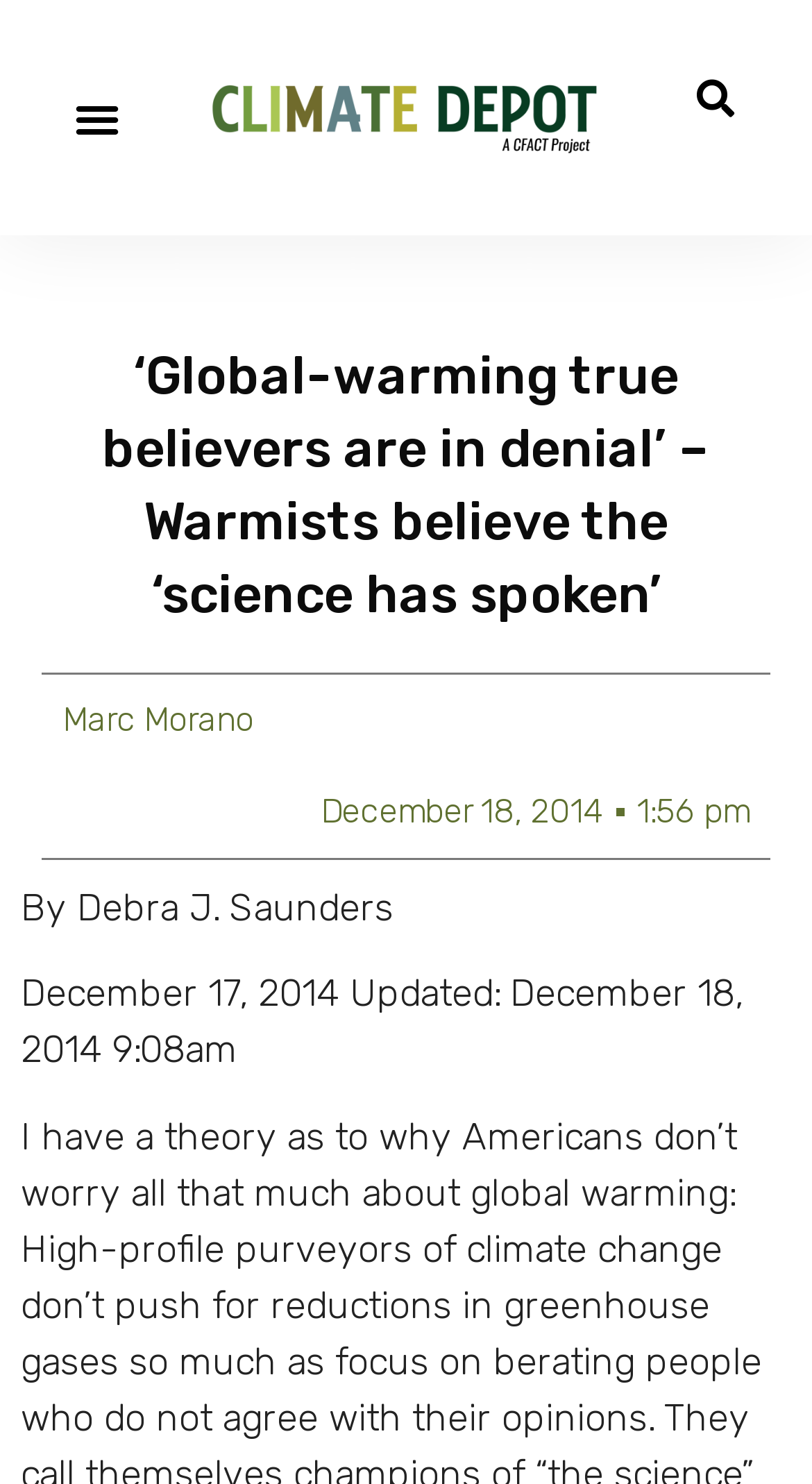What is the date of the article update?
Answer the question with a single word or phrase derived from the image.

December 18, 2014 9:08am